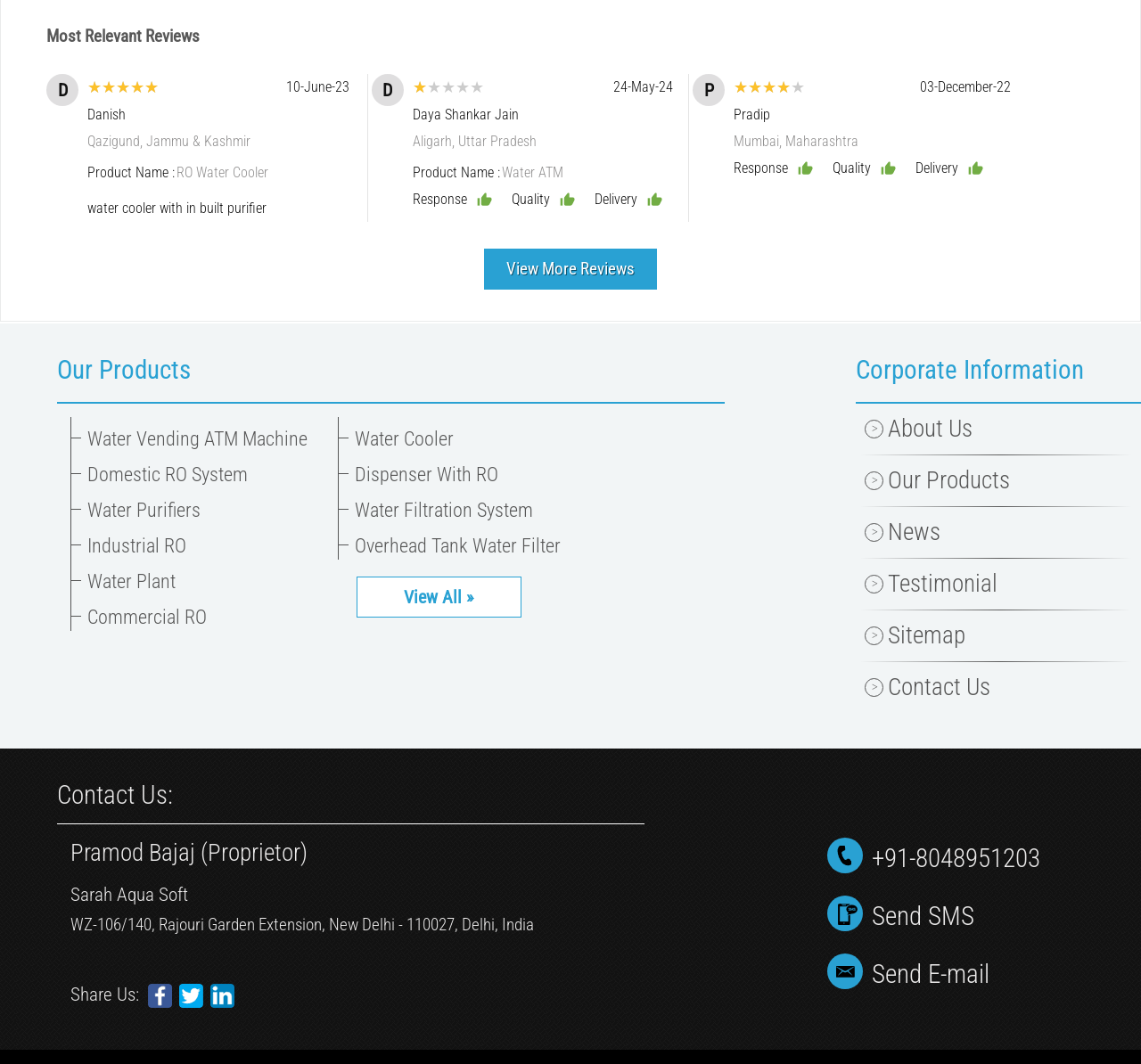Find the bounding box of the UI element described as follows: "L".

[0.184, 0.925, 0.205, 0.948]